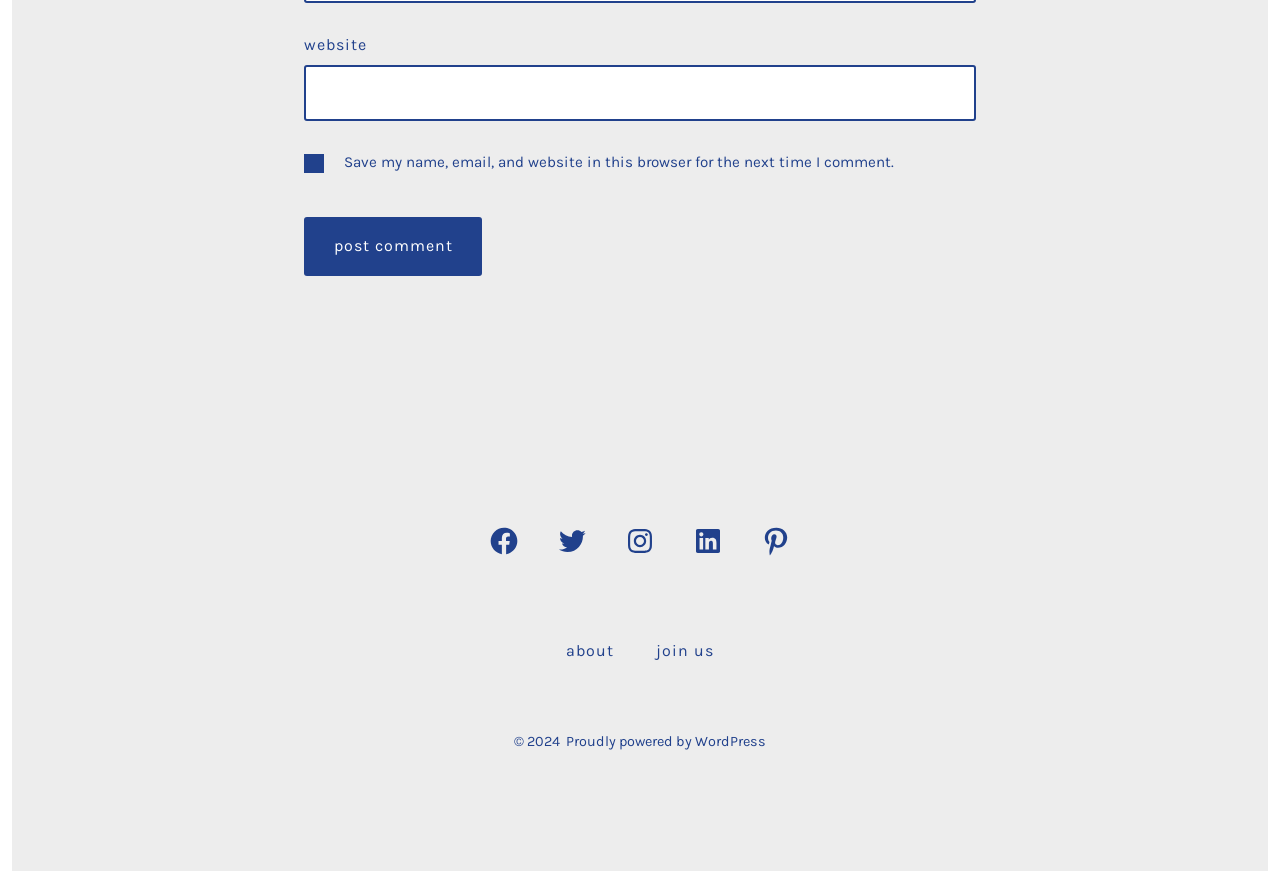Please find the bounding box coordinates (top-left x, top-left y, bottom-right x, bottom-right y) in the screenshot for the UI element described as follows: Services & Payment

None